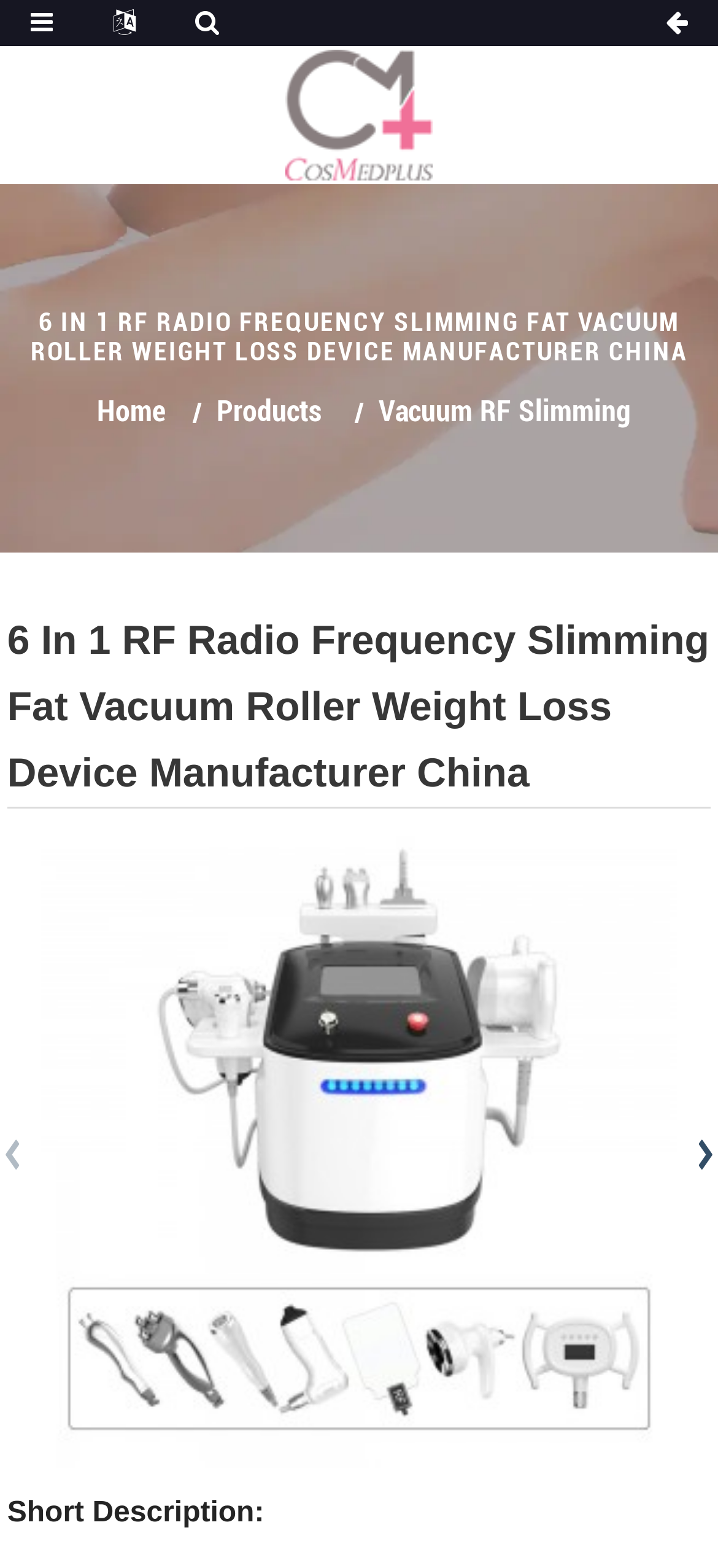Ascertain the bounding box coordinates for the UI element detailed here: "Home". The coordinates should be provided as [left, top, right, bottom] with each value being a float between 0 and 1.

[0.135, 0.251, 0.229, 0.273]